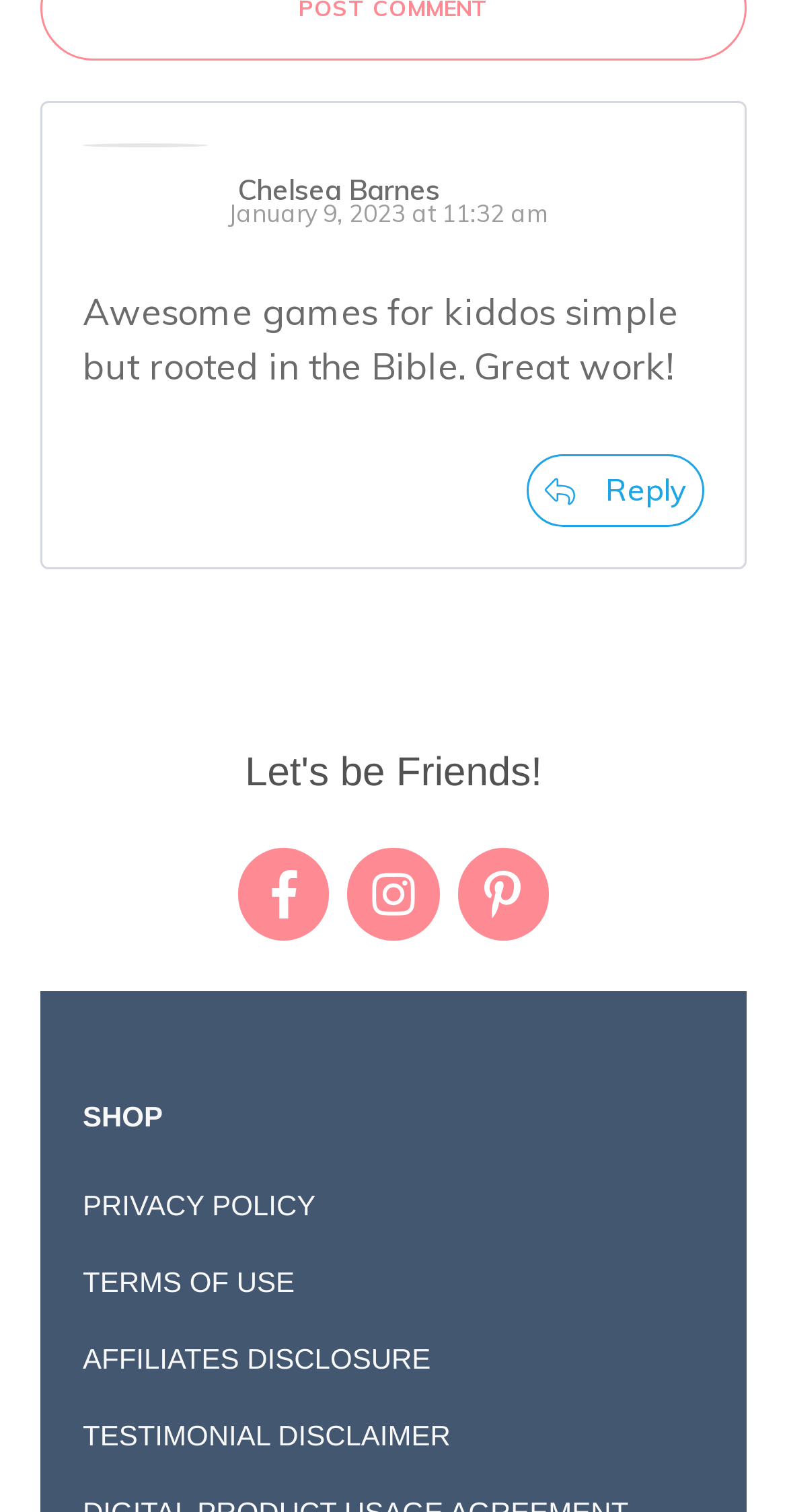Specify the bounding box coordinates of the element's area that should be clicked to execute the given instruction: "Go to the TERMS OF USE page". The coordinates should be four float numbers between 0 and 1, i.e., [left, top, right, bottom].

[0.105, 0.837, 0.374, 0.859]